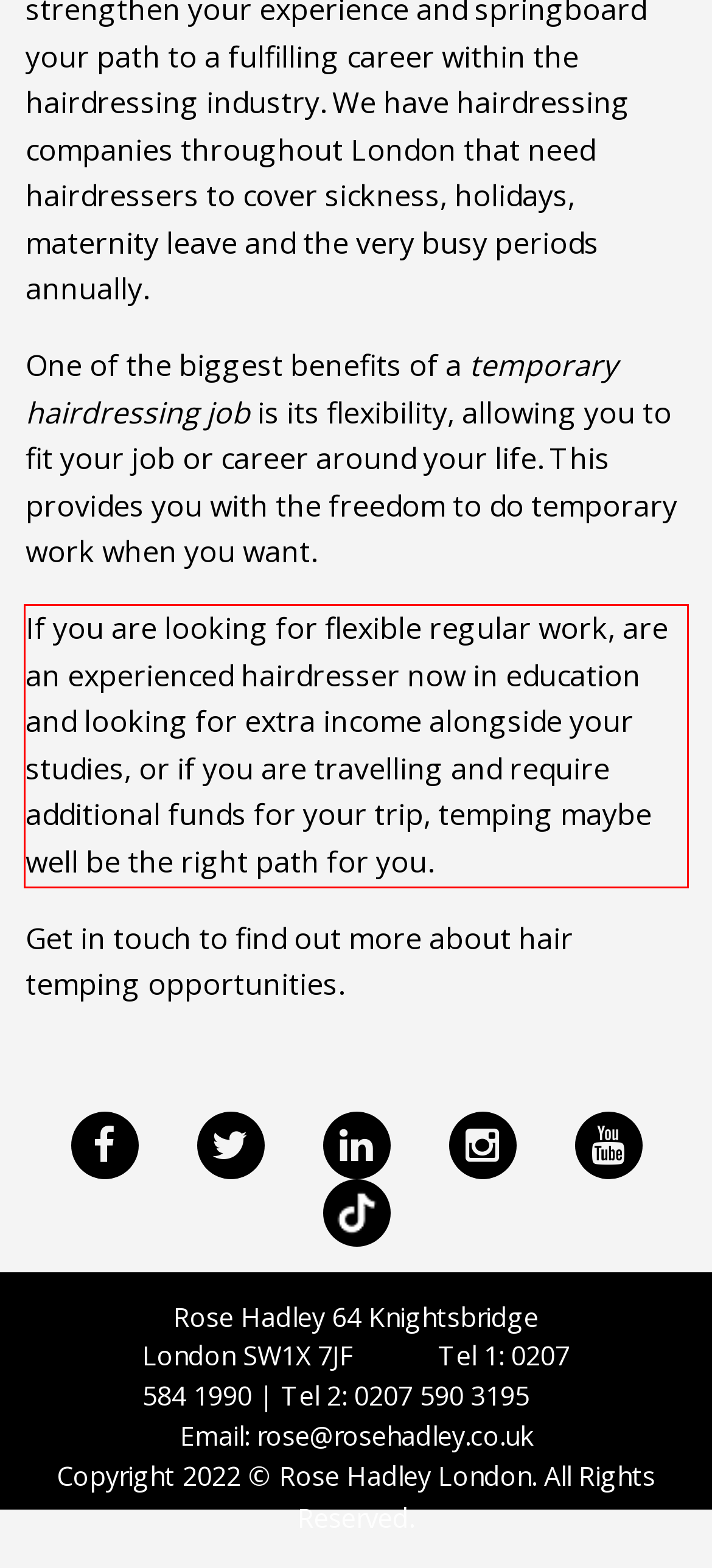In the given screenshot, locate the red bounding box and extract the text content from within it.

If you are looking for flexible regular work, are an experienced hairdresser now in education and looking for extra income alongside your studies, or if you are travelling and require additional funds for your trip, temping maybe well be the right path for you.